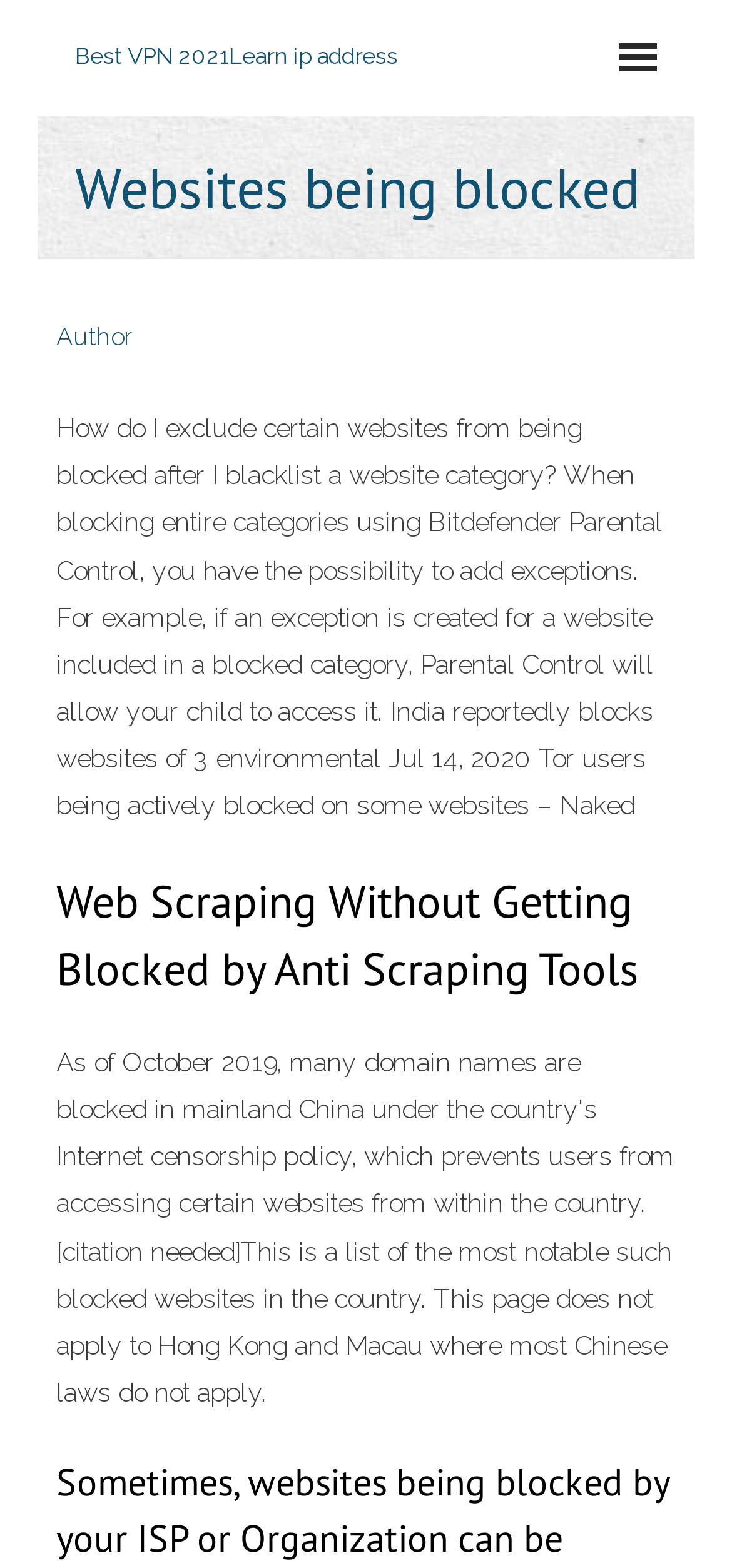Please find the bounding box for the UI element described by: "Author".

[0.077, 0.205, 0.182, 0.223]